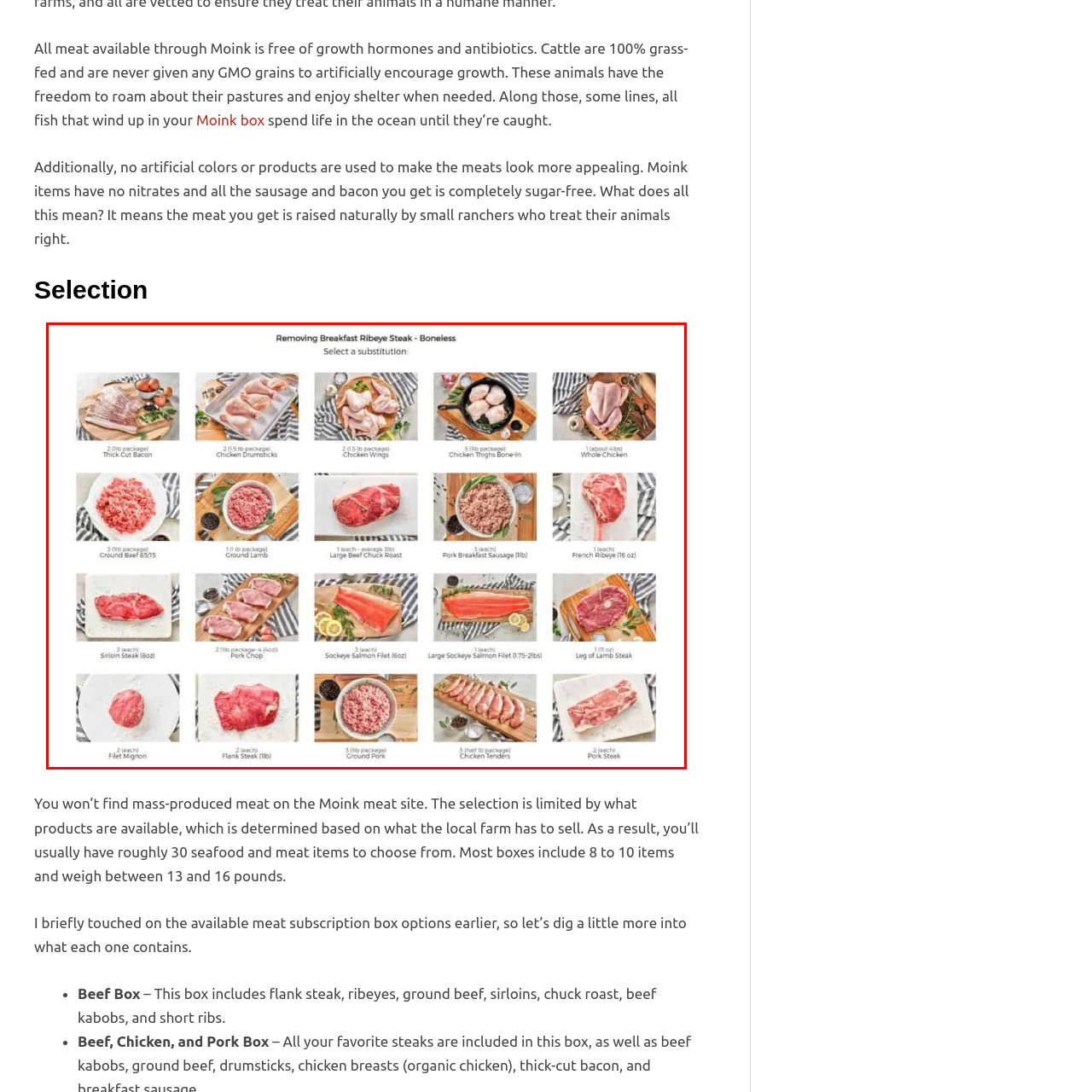Look at the photo within the red outline and describe it thoroughly.

This image showcases a selection of various meat products available for substitution when removing the Boneless Breakfast Ribeye Steak from a meat subscription box. Displayed items include an array of packaged meats such as thick cut bacon, chicken drumsticks, wings, whole chicken, ground beef, lamb, pork options, sirloin steak, filet mignon, and various salmon filets. Each item is visually presented with an emphasis on freshness and quality, reflecting the brand's commitment to sourcing meats raised without growth hormones or antibiotics. This visual aids customers in making informed decisions about their meat selections, ensuring a diverse and appealing selection tailored to individual tastes.